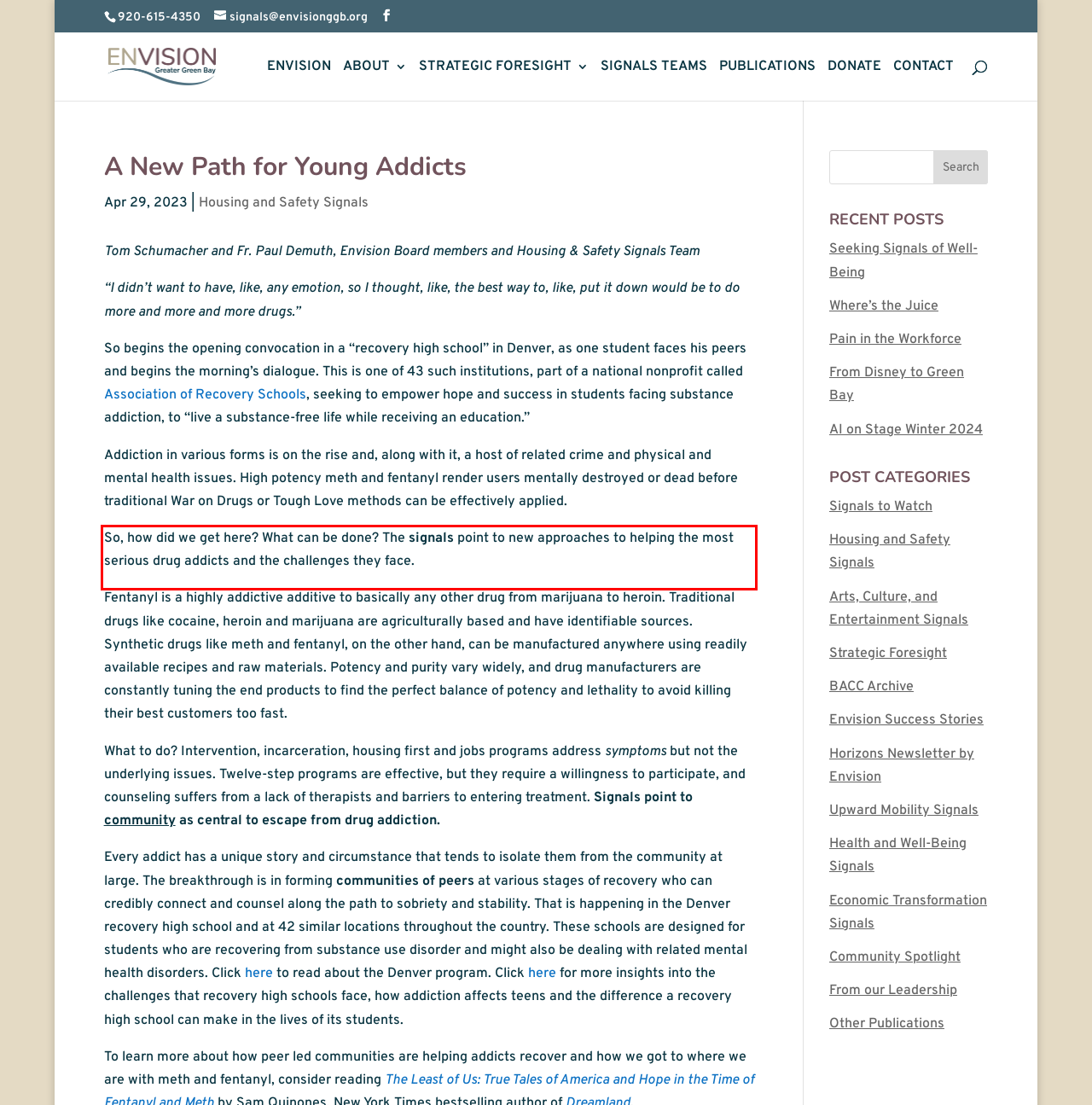From the provided screenshot, extract the text content that is enclosed within the red bounding box.

So, how did we get here? What can be done? The signals point to new approaches to helping the most serious drug addicts and the challenges they face.